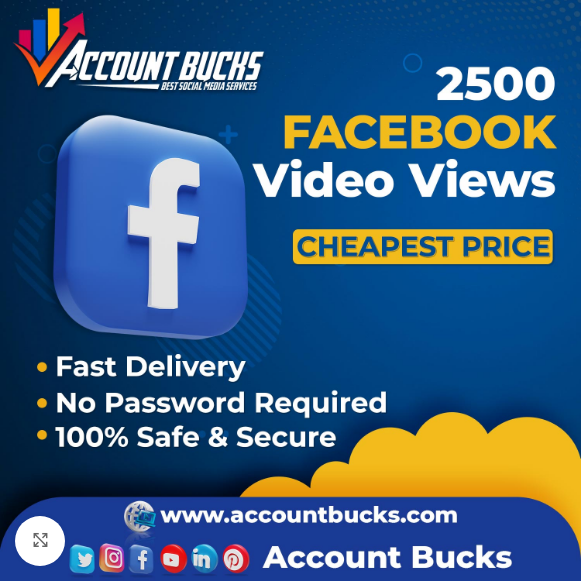Describe every aspect of the image in detail.

The image promotes a service offered by Account Bucks, highlighting the sale of 2,500 Facebook Video Views at the "cheapest price." It features a prominent Facebook logo alongside bold text emphasizing key selling points: "Fast Delivery," "No Password Required," and "100% Safe & Secure." The design is visually striking, utilizing a bright and engaging background that reflects the brand's focus on social media services. The contact information is subtly displayed at the bottom, inviting potential customers to visit their website for more details.